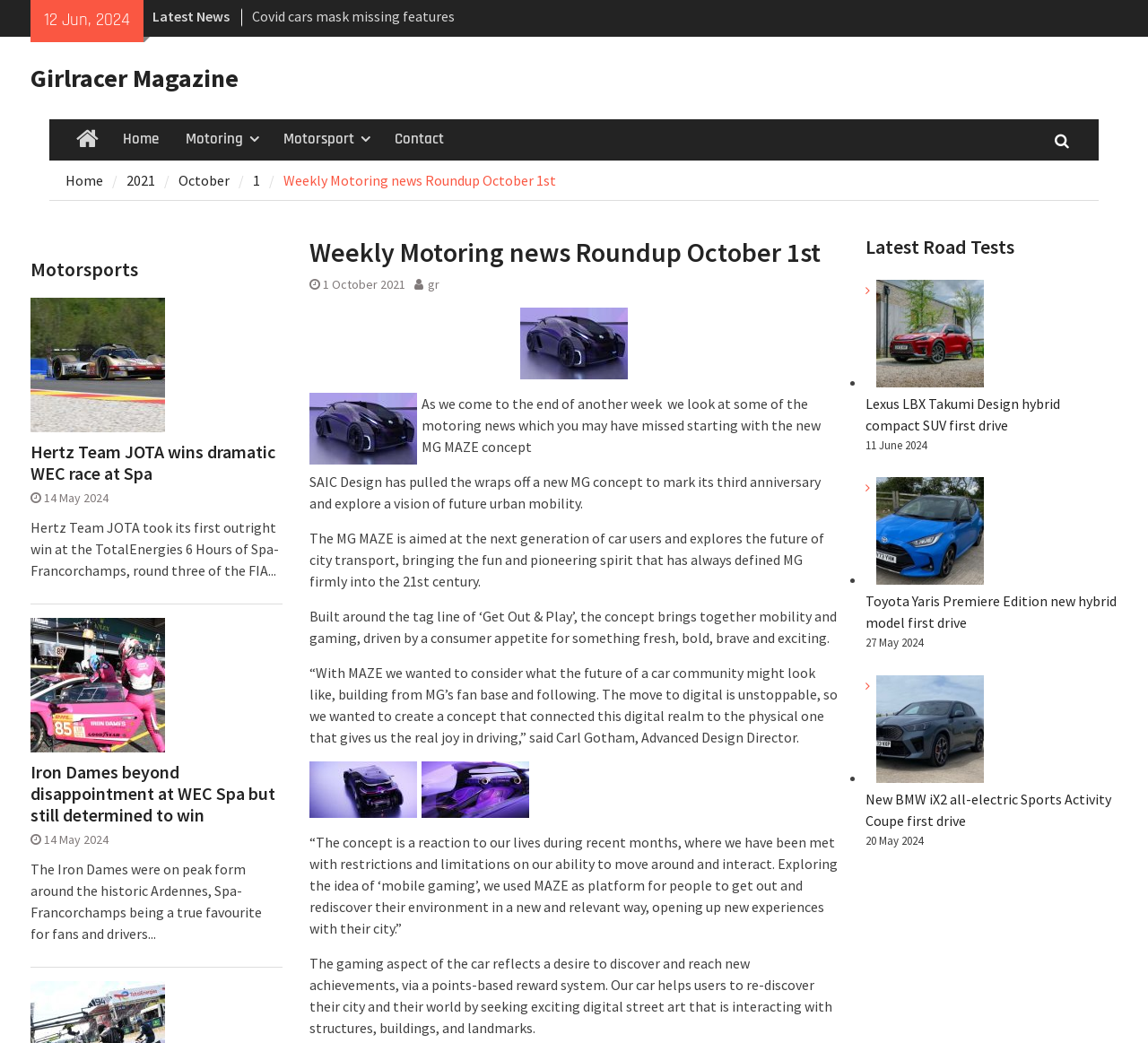Provide a thorough description of this webpage.

This webpage is a weekly motoring news roundup from Girlracer Magazine, dated October 1st, 2021. At the top, there is a date "12 Jun, 2024" and a heading "Latest News". Below that, there are several links to news articles, including "Covid cars mask missing features", "Lexus LBX Takumi Design hybrid compact SUV first drive", and "2024 Canadian Grand Prix – Victory for Max Verstappen".

To the left of these links, there is a navigation menu with links to "Home", "Motoring", "Motorsport", and "Contact". Above this menu, there is a breadcrumb navigation with links to "Home", "2021", "October", and "1".

The main content of the page is divided into two sections. The first section is about the MG MAZE concept, a new car concept designed by SAIC Design. There is a large image of the car, accompanied by several paragraphs of text describing its features and design philosophy. The text explains that the car is aimed at the next generation of car users and explores the future of city transport.

The second section is a list of latest road tests, with images and links to articles about different cars, including the Lexus LBX Takumi Design hybrid compact SUV, the Toyota Yaris Premiere Edition new hybrid model, and the BMW iX2 all-electric Sports Activity Coupe. Each article has a date and a brief summary.

Below this section, there is a heading "Motorsports" and several links to articles about motorsports, including a race win by Hertz Team JOTA and a disappointing result for Iron Dames at the WEC Spa. Each article has a date and a brief summary.

Throughout the page, there are several images of cars and racing events, as well as icons and links to social media and other websites.